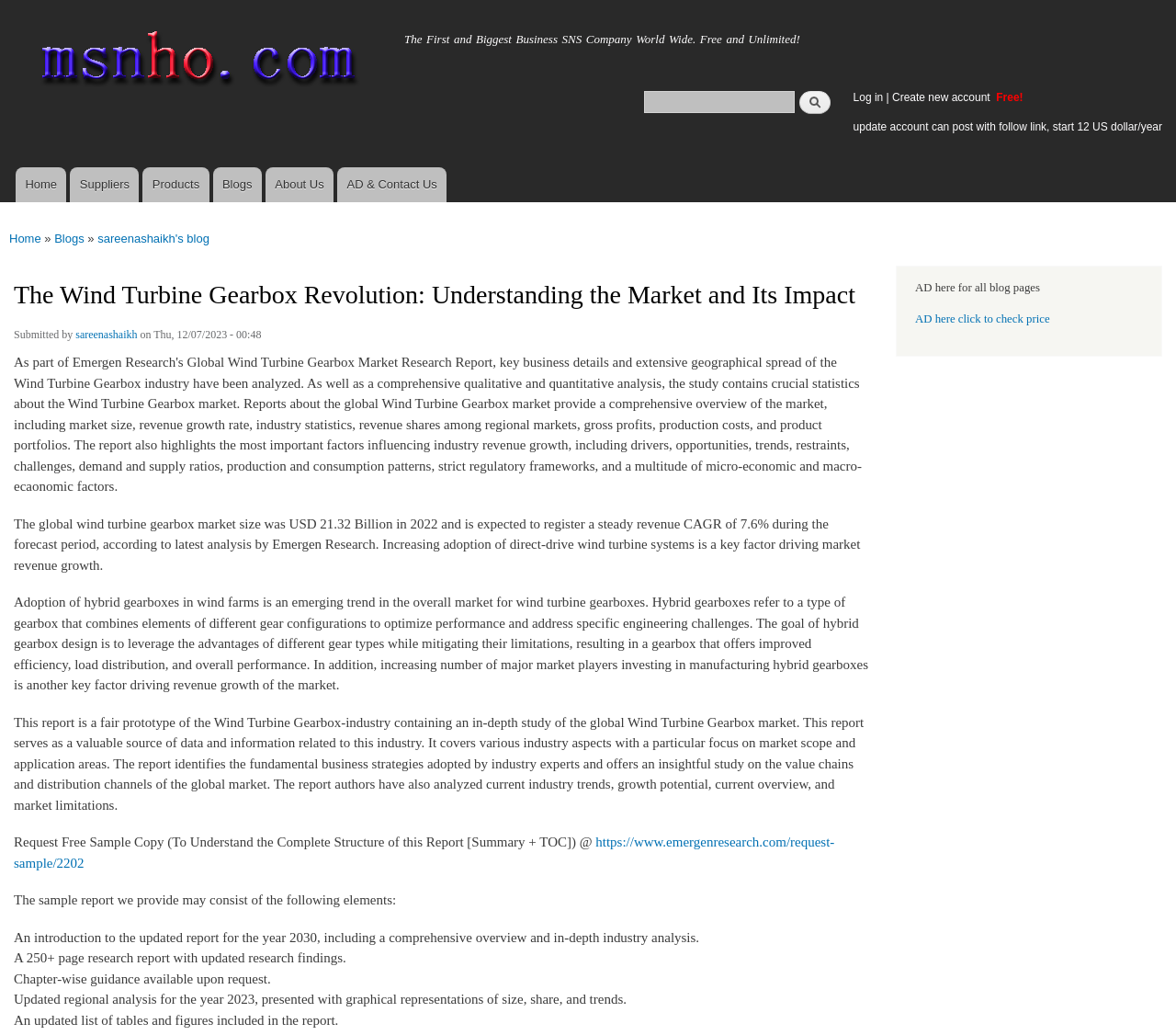Using the element description sareenashaikh's blog, predict the bounding box coordinates for the UI element. Provide the coordinates in (top-left x, top-left y, bottom-right x, bottom-right y) format with values ranging from 0 to 1.

[0.083, 0.213, 0.178, 0.248]